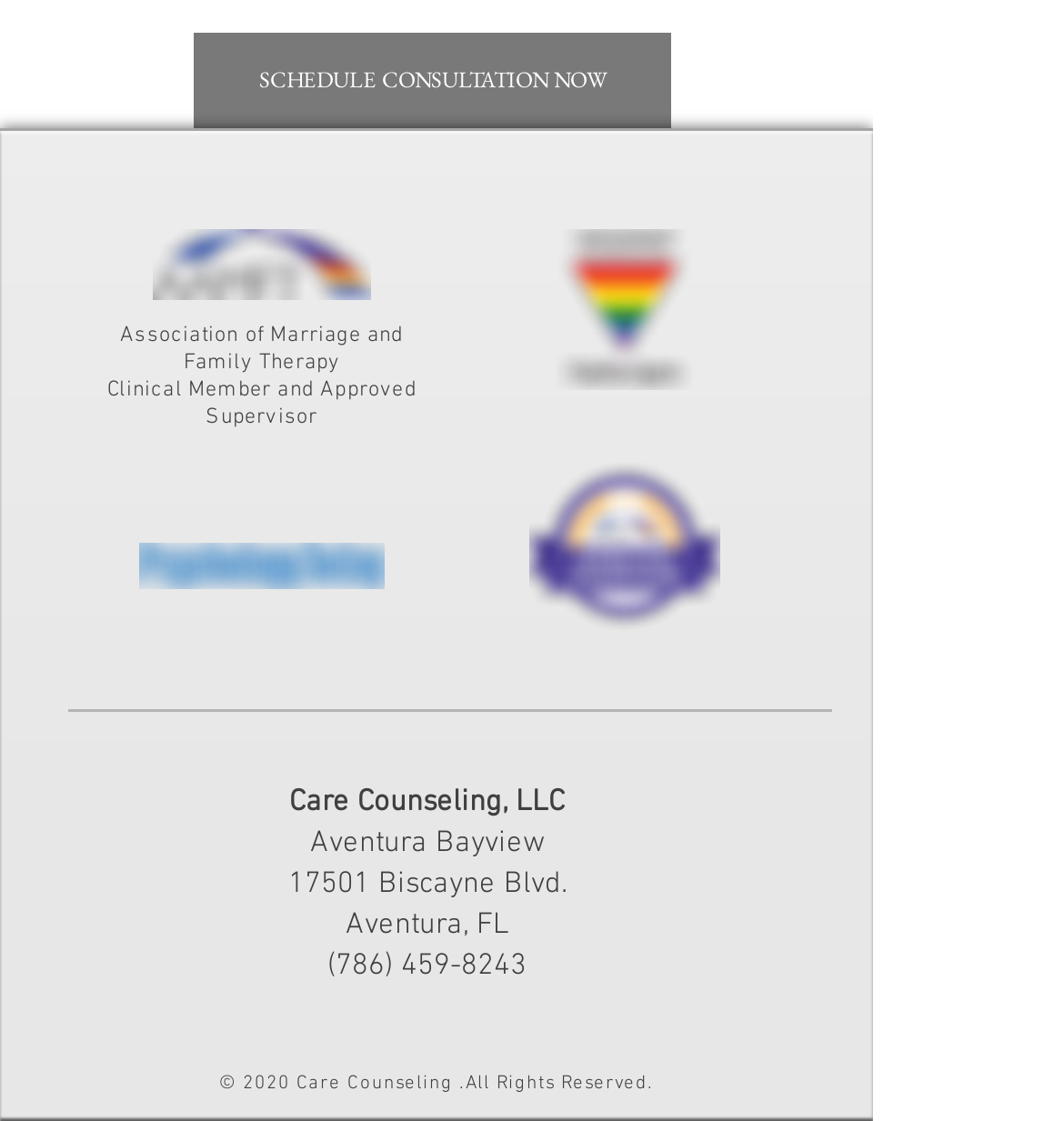What is the name of the location?
Examine the image and give a concise answer in one word or a short phrase.

Aventura Bayview